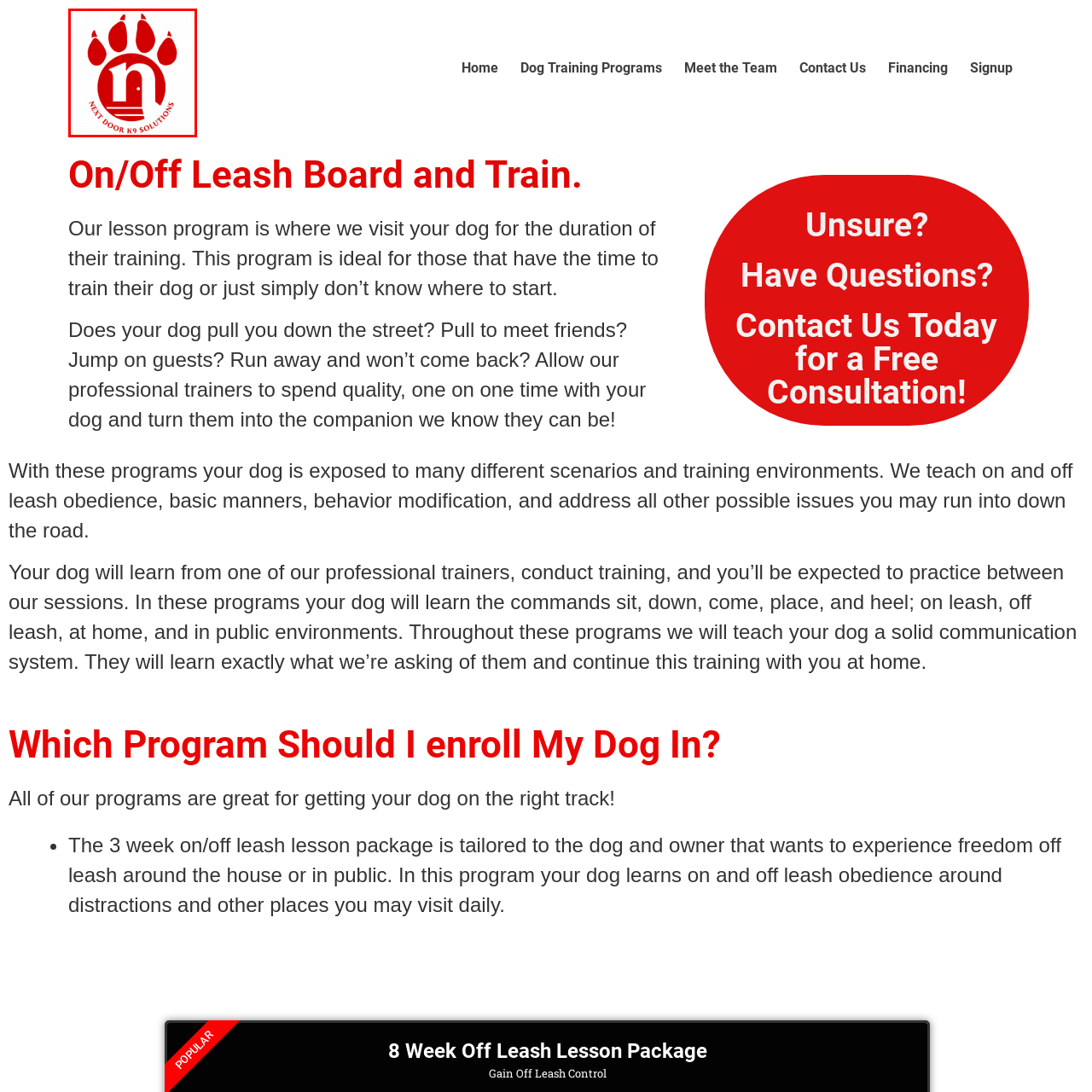Focus on the content inside the red-outlined area of the image and answer the ensuing question in detail, utilizing the information presented: What is at the center of the paw print?

According to the caption, the stylized paw print has the letter 'n' at its center, which creatively integrates elements of a door, symbolizing accessibility and a welcoming environment.